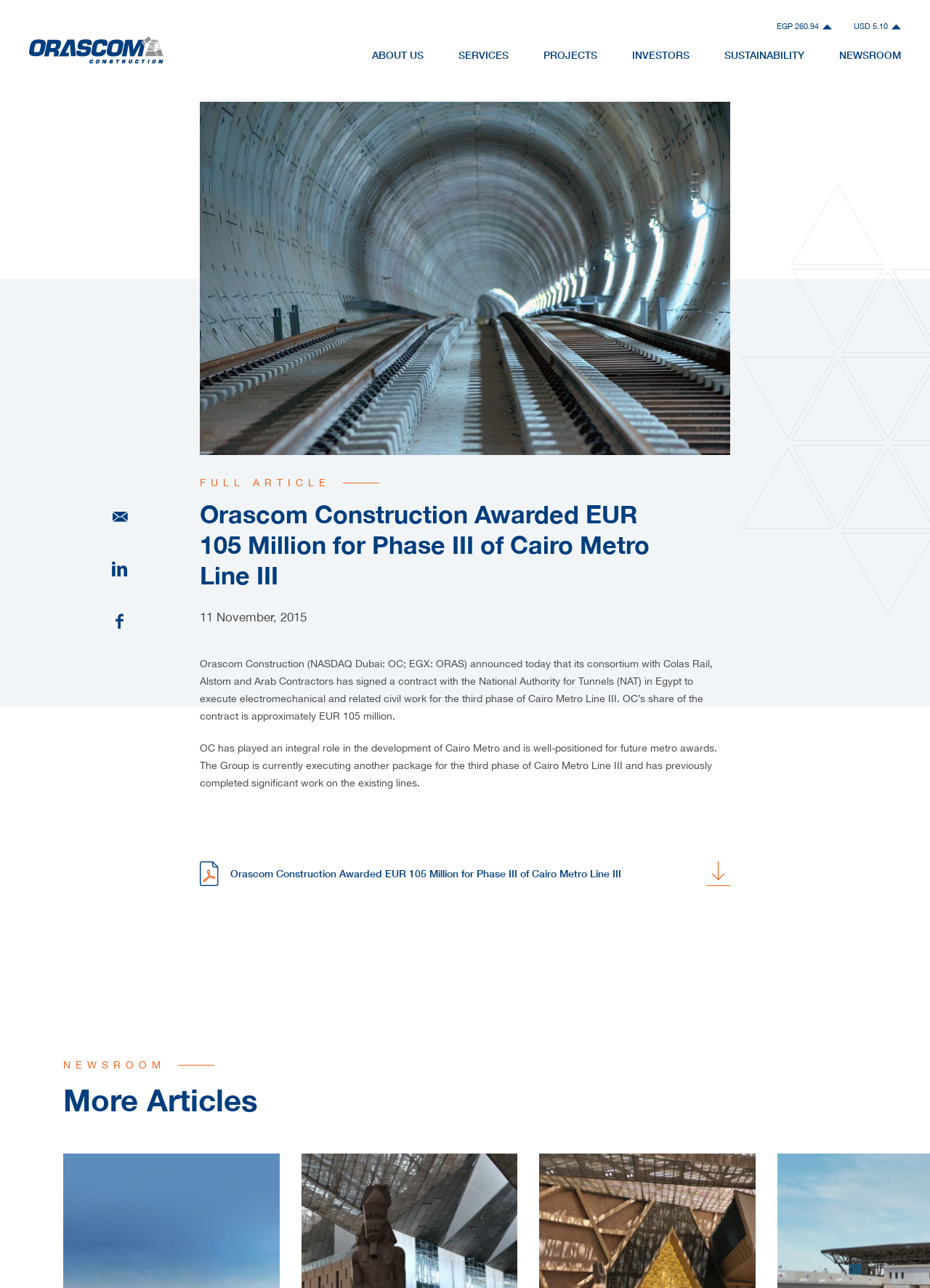Respond to the question with just a single word or phrase: 
What is the date of the news article?

11 November, 2015